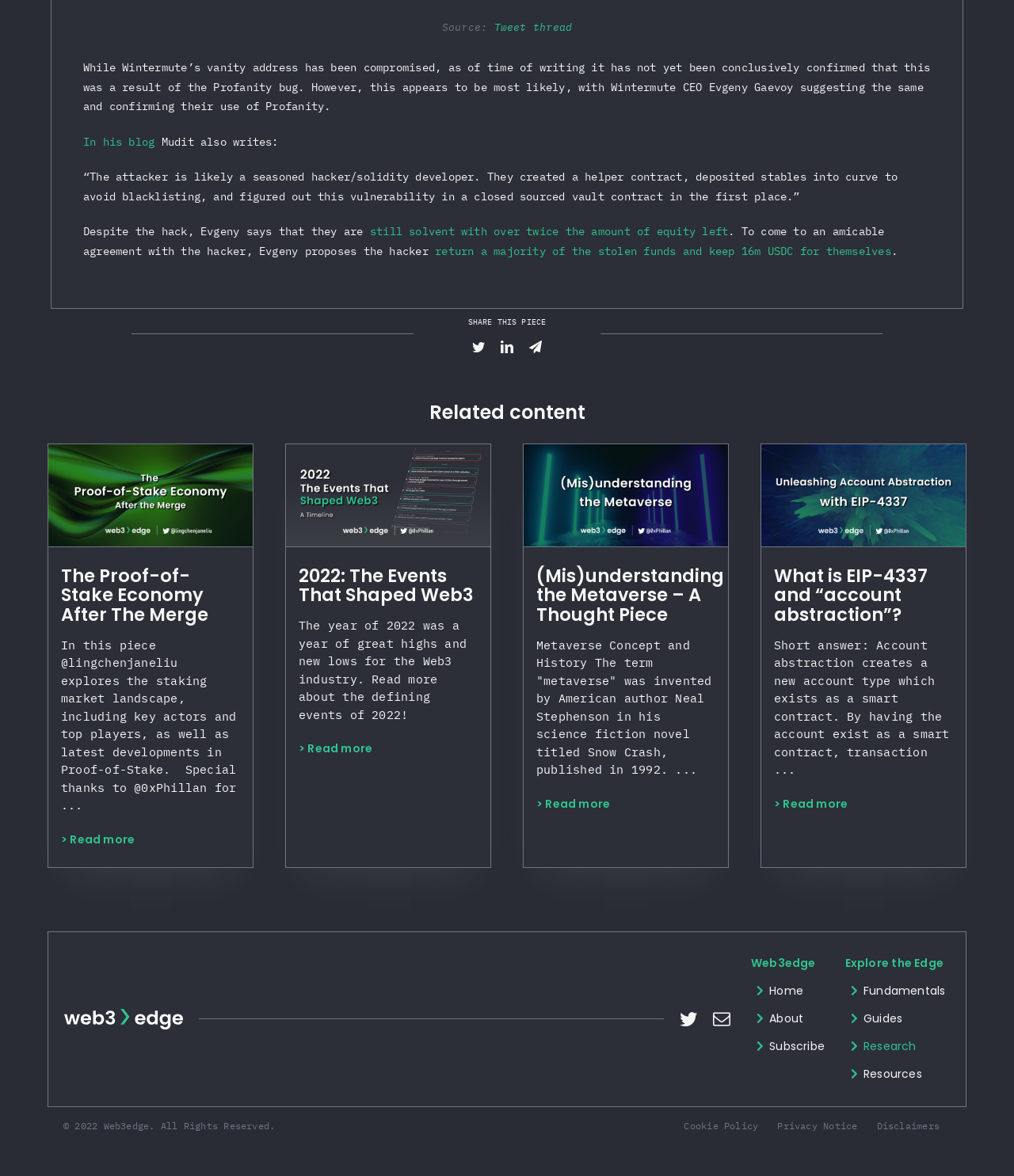Please find the bounding box for the UI component described as follows: "> Read more".

[0.763, 0.675, 0.836, 0.69]